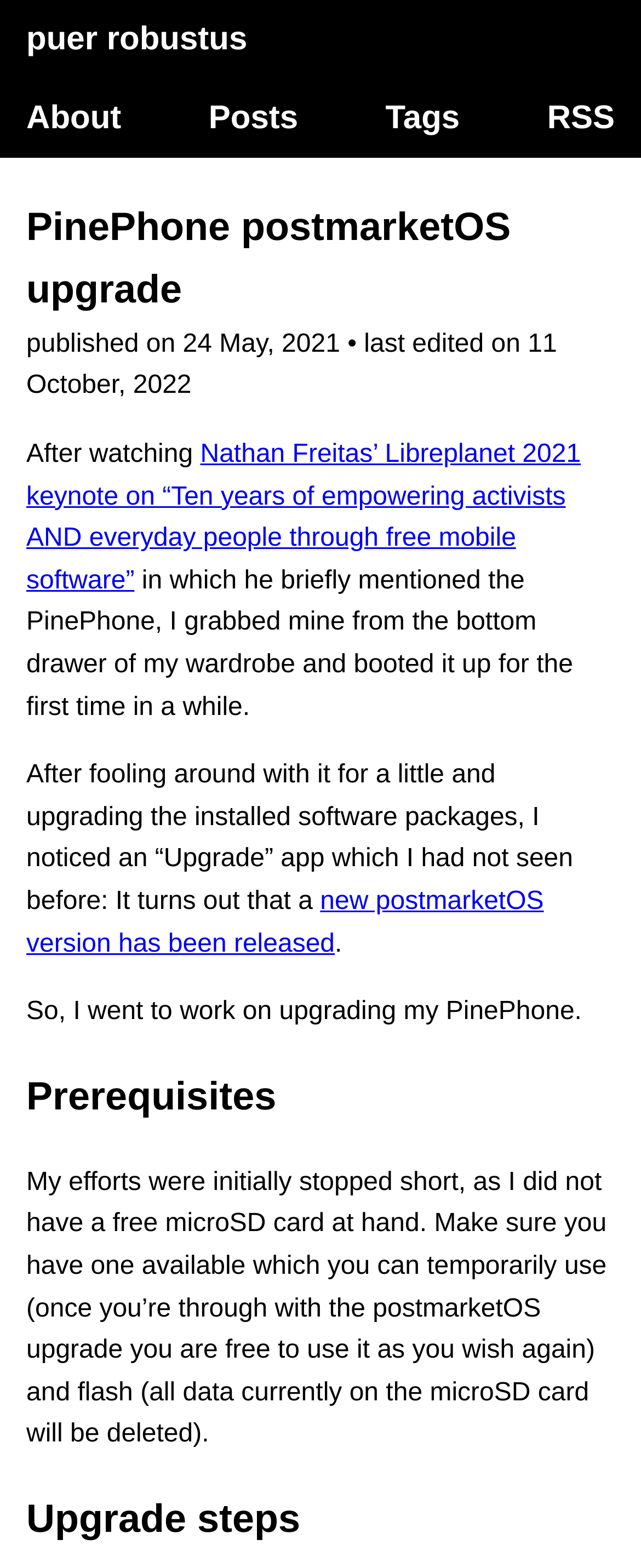Using the element description PinePhone postmarketOS upgrade, predict the bounding box coordinates for the UI element. Provide the coordinates in (top-left x, top-left y, bottom-right x, bottom-right y) format with values ranging from 0 to 1.

[0.041, 0.126, 0.938, 0.206]